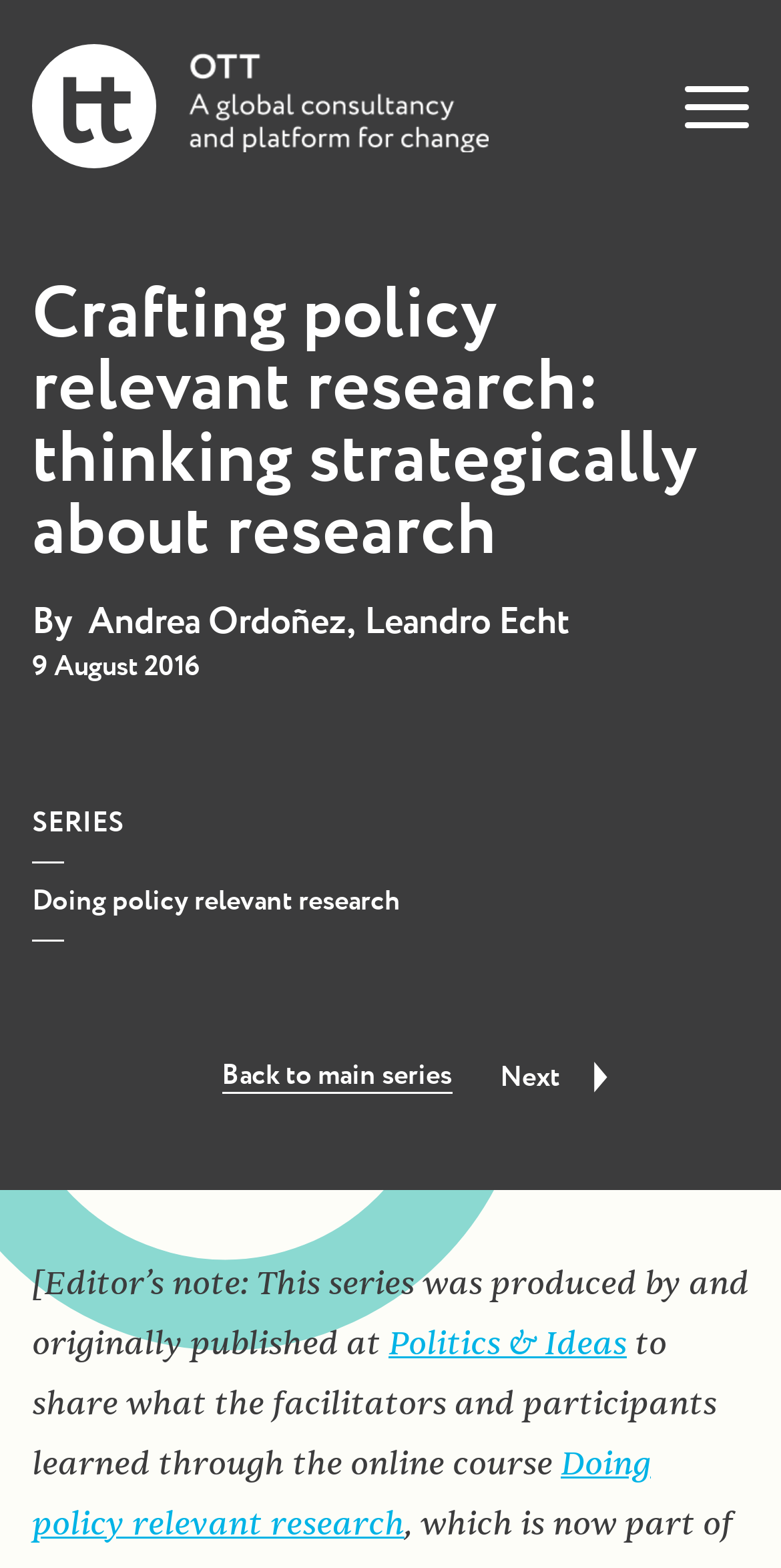Create a detailed narrative of the webpage’s visual and textual elements.

The webpage is about a blog post titled "Crafting policy relevant research: thinking strategically about research" on the website "On Think Tanks". At the top left corner, there is a logo of "OTT" with a link to the website's homepage. Next to the logo, there is a button to open the menu.

Below the logo, there is a heading that displays the title of the blog post. The author's name, "Andrea Ordoñez" and "Leandro Echt", is mentioned below the title, along with the date "9 August 2016". 

The main content of the blog post is divided into sections. The first section is labeled as "SERIES" and has a subtitle "Doing policy relevant research". There is a link to go back to the main series page above the content.

The blog post content is followed by a link to the next post in the series, labeled as "Next", which is accompanied by an arrow icon. 

At the bottom of the page, there is an editor's note that mentions the series was produced by and originally published at "Politics & Ideas". There is also a link to the original publication and a brief description of the online course. Finally, there is a link to another blog post titled "Doing policy relevant research" at the very bottom of the page.